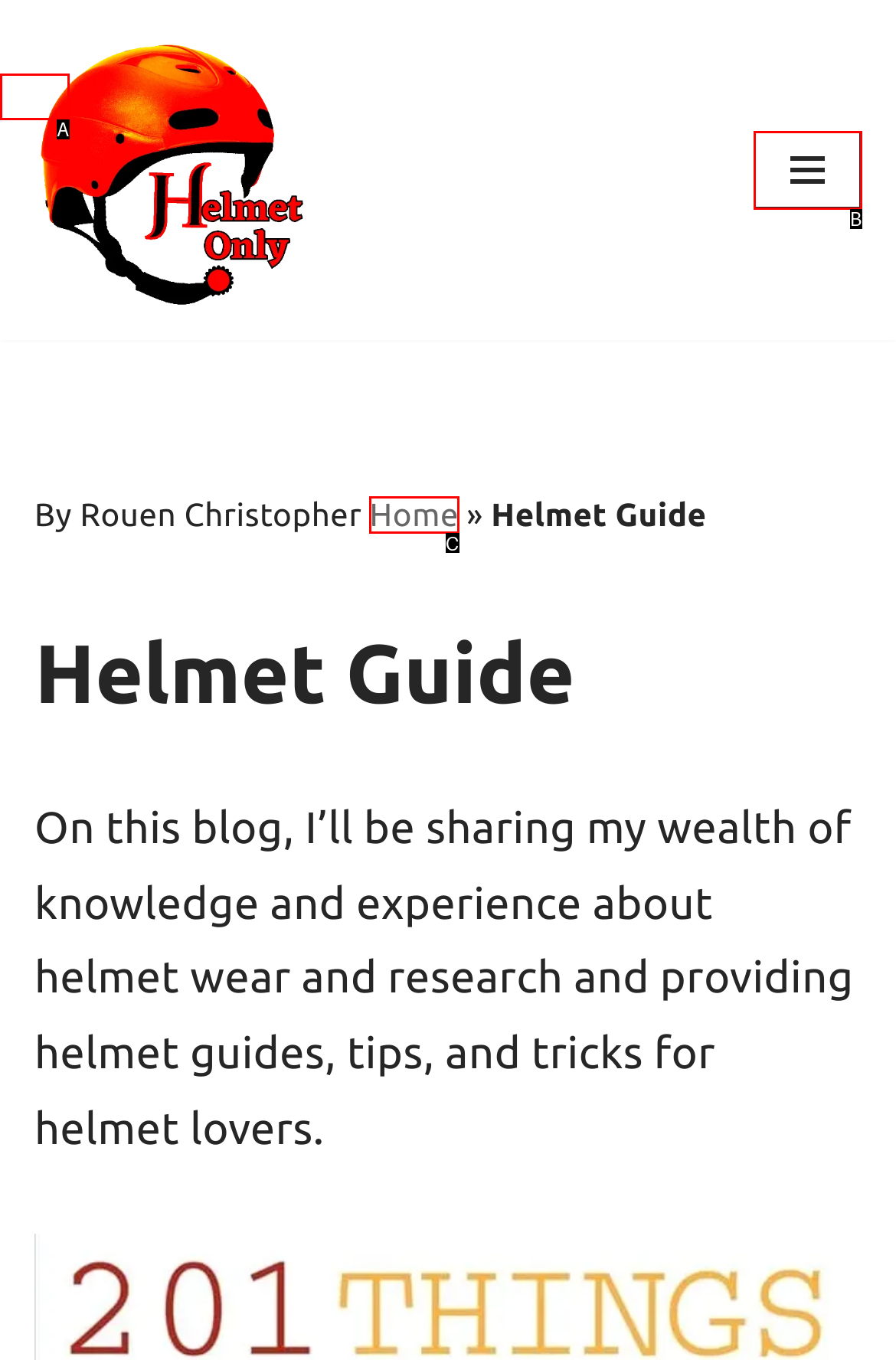Identify the option that corresponds to the given description: Skip to content. Reply with the letter of the chosen option directly.

A